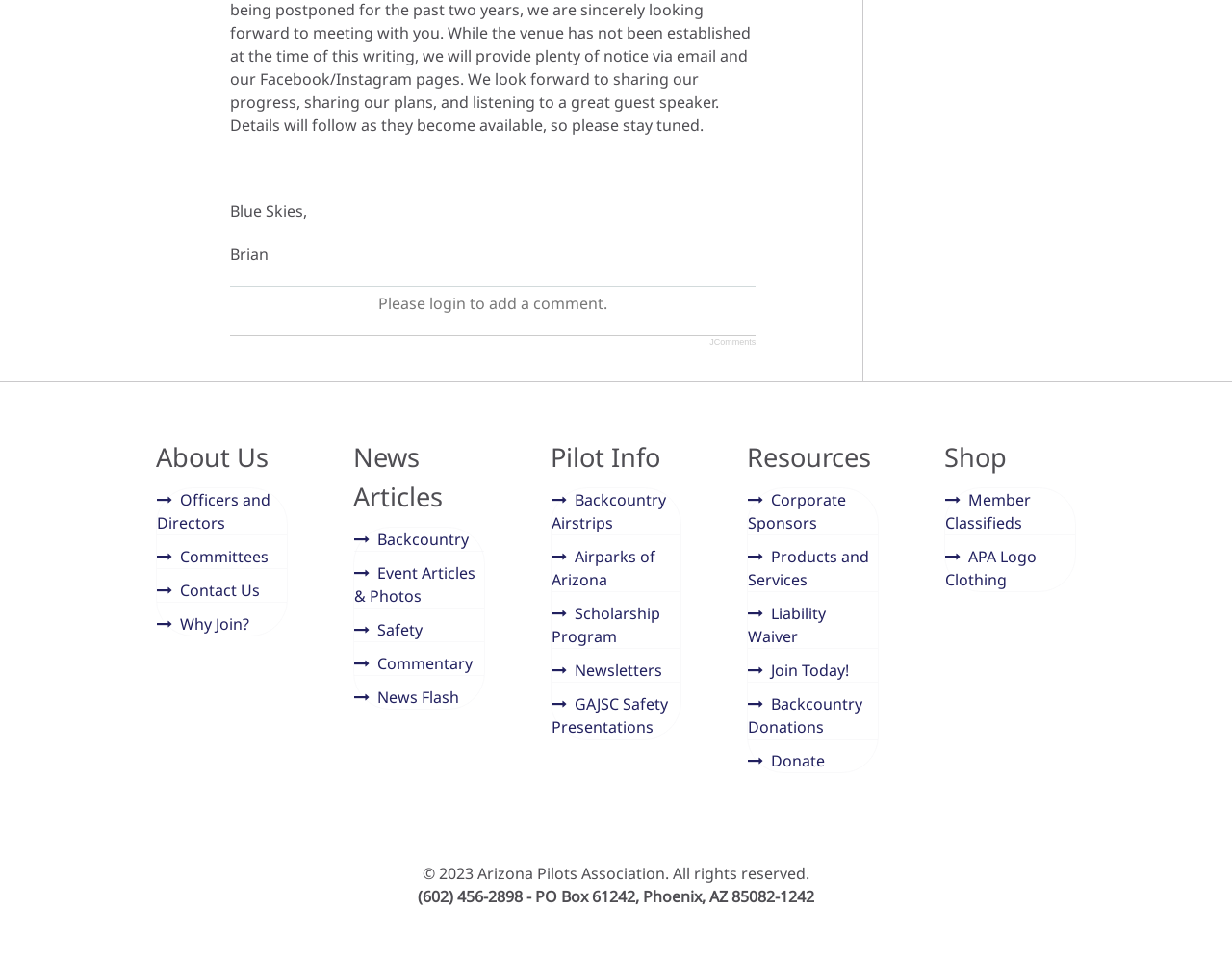Using the element description: "Products and Services", determine the bounding box coordinates for the specified UI element. The coordinates should be four float numbers between 0 and 1, [left, top, right, bottom].

[0.607, 0.567, 0.713, 0.615]